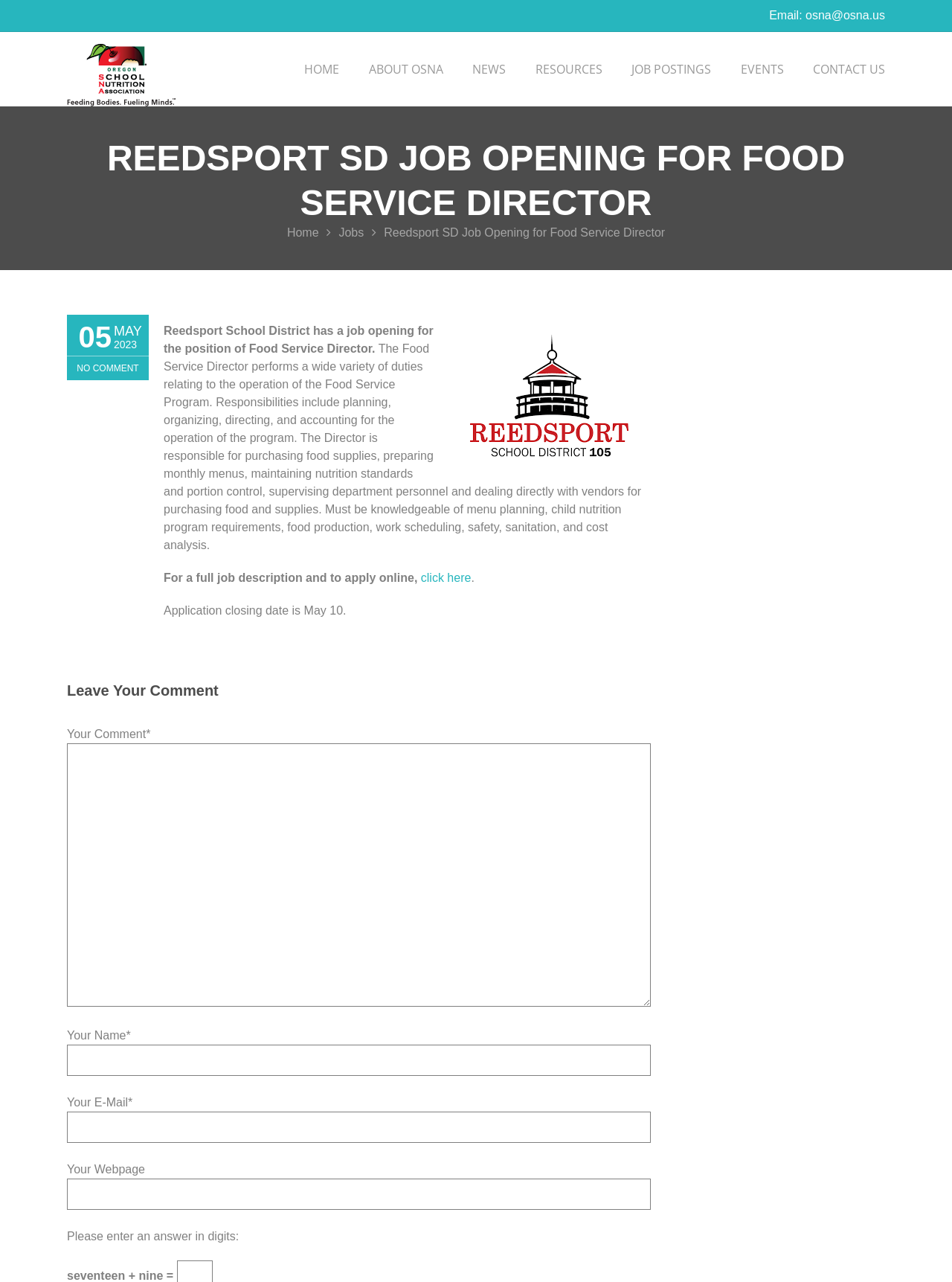Summarize the contents and layout of the webpage in detail.

The webpage is about a job opening for a Food Service Director at Reedsport School District. At the top, there is a navigation menu with links to different sections of the website, including "HOME", "ABOUT OSNA", "NEWS", "RESOURCES", "JOB POSTINGS", "EVENTS", and "CONTACT US". 

Below the navigation menu, there is a heading that reads "REEDSPORT SD JOB OPENING FOR FOOD SERVICE DIRECTOR". Next to it, there are two links, "Home" and "Jobs". 

The main content of the webpage is divided into two sections. The first section provides an overview of the job opening, including the job title, the school district, and the job description. The job description explains the responsibilities of the Food Service Director, including planning, organizing, and directing the food service program, as well as supervising personnel and dealing with vendors. 

The second section provides more information about the job application process. It includes a link to a full job description and an online application portal. The application closing date is May 10. 

At the bottom of the webpage, there is a section for leaving comments. It includes a heading "Leave Your Comment", followed by a text box for entering comments, and fields for entering the commenter's name, email, and webpage. There is also a captcha to prevent spam comments.